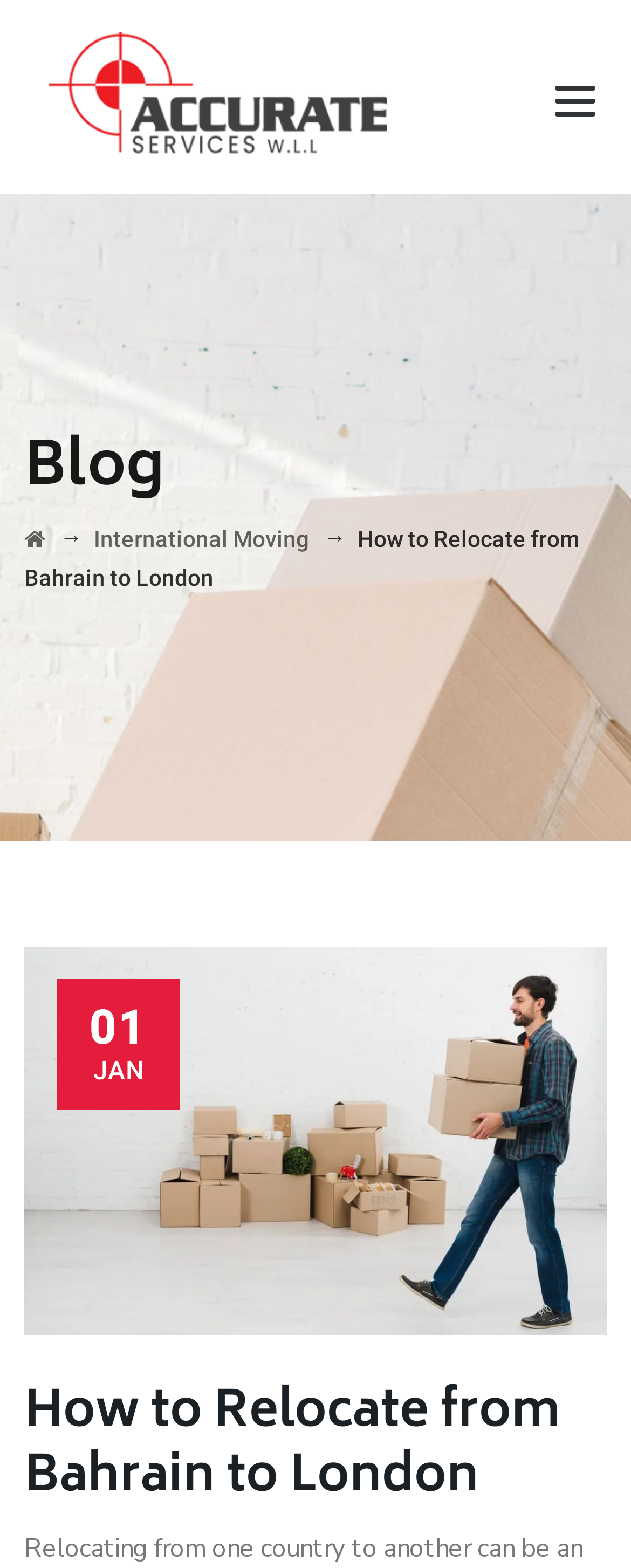Elaborate on the different components and information displayed on the webpage.

The webpage is a comprehensive guide on relocating from Bahrain to London. At the top, there is a logo of "Accurate Services WLL" accompanied by a link. To the right of the logo, there is a button. 

Below the logo, there is a section with a heading titled "Blog". This section contains a series of links, including "International Moving" and "How to Relocate from Bahrain to London", which is also the title of the webpage. The title is followed by the date "01 JAN" in a smaller font. 

The main content of the webpage is an article titled "How to Relocate from Bahrain to London", which is accompanied by a large image that takes up most of the page. The article likely provides a step-by-step guide on relocating from Bahrain to London, covering topics such as visas, housing, and job opportunities, as mentioned in the meta description.